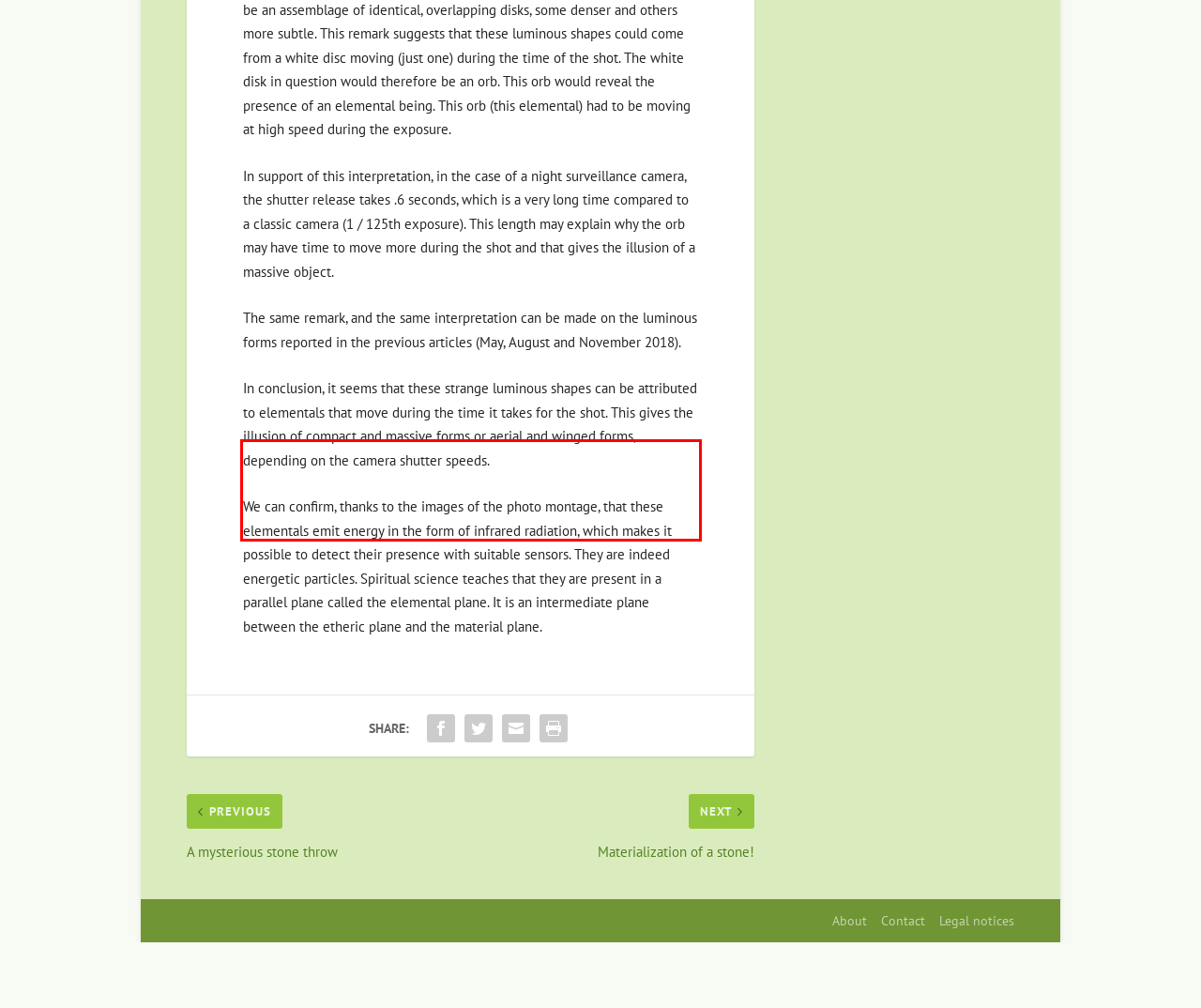Within the screenshot of the webpage, locate the red bounding box and use OCR to identify and provide the text content inside it.

In conclusion, it seems that these strange luminous shapes can be attributed to elementals that move during the time it takes for the shot. This gives the illusion of compact and massive forms or aerial and winged forms, depending on the camera shutter speeds.